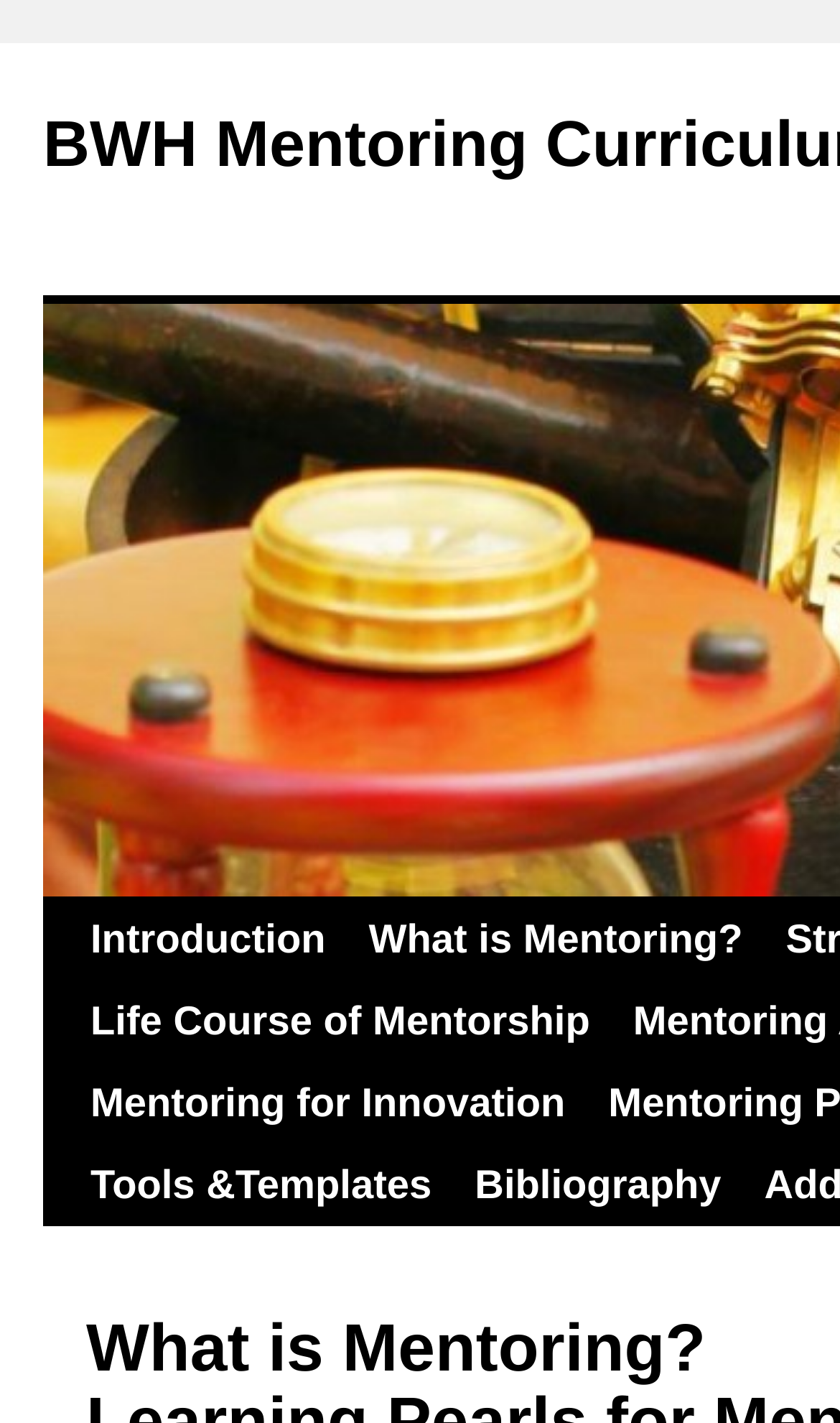For the following element description, predict the bounding box coordinates in the format (top-left x, top-left y, bottom-right x, bottom-right y). All values should be floating point numbers between 0 and 1. Description: Feedback & Difficult Conversations

[0.082, 0.862, 0.807, 0.977]